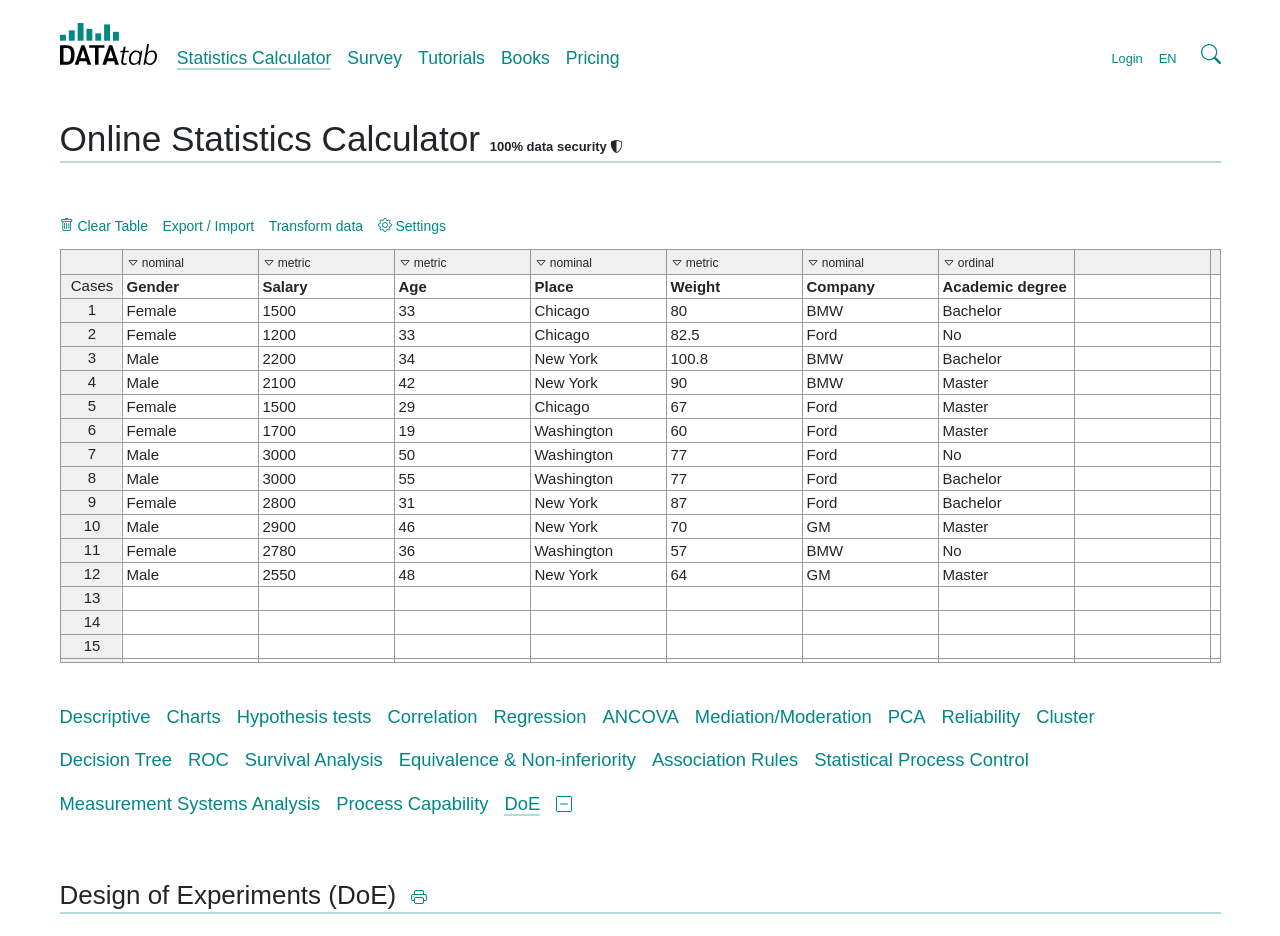How many cases are currently in the table?
Please answer the question as detailed as possible.

The table has 6 rows, each representing a case, with various columns containing data related to each case.